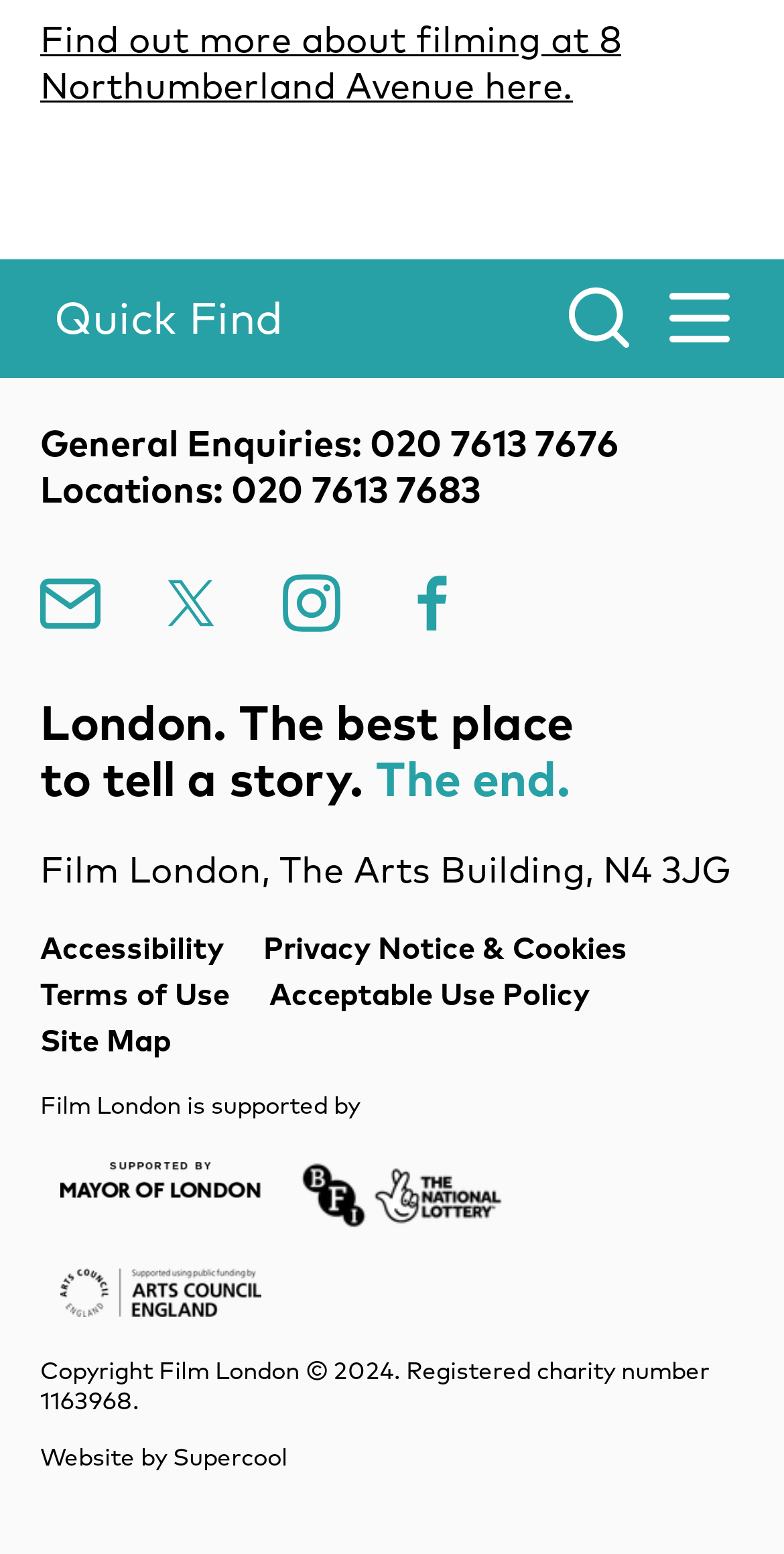Find the bounding box coordinates of the element you need to click on to perform this action: 'Find out more about filming at 8 Northumberland Avenue'. The coordinates should be represented by four float values between 0 and 1, in the format [left, top, right, bottom].

[0.051, 0.01, 0.792, 0.07]